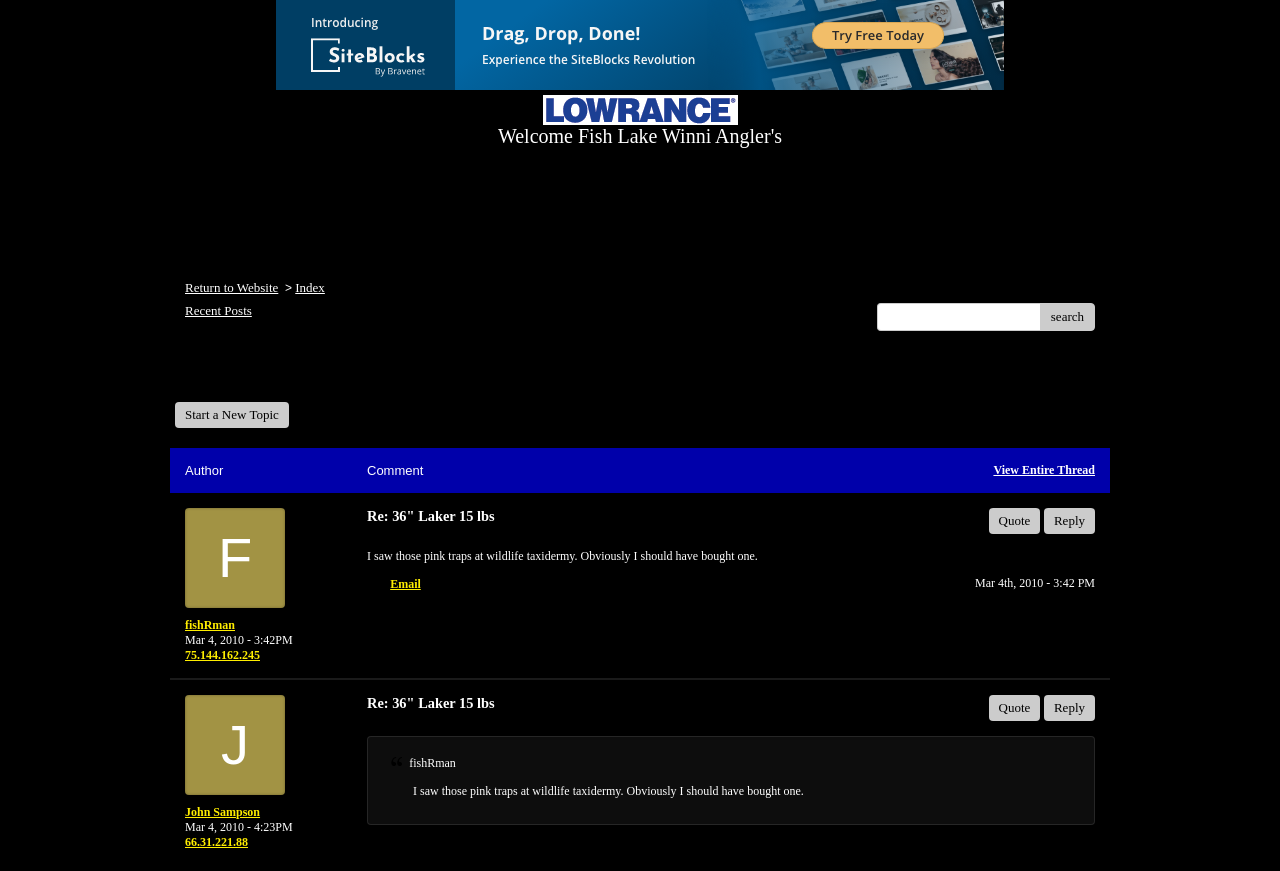What is the purpose of this forum?
Please answer the question as detailed as possible based on the image.

Based on the content of the webpage, it appears that the forum is dedicated to discussing fishing-related topics, as evidenced by the thread titles and posts about fishing experiences and techniques.